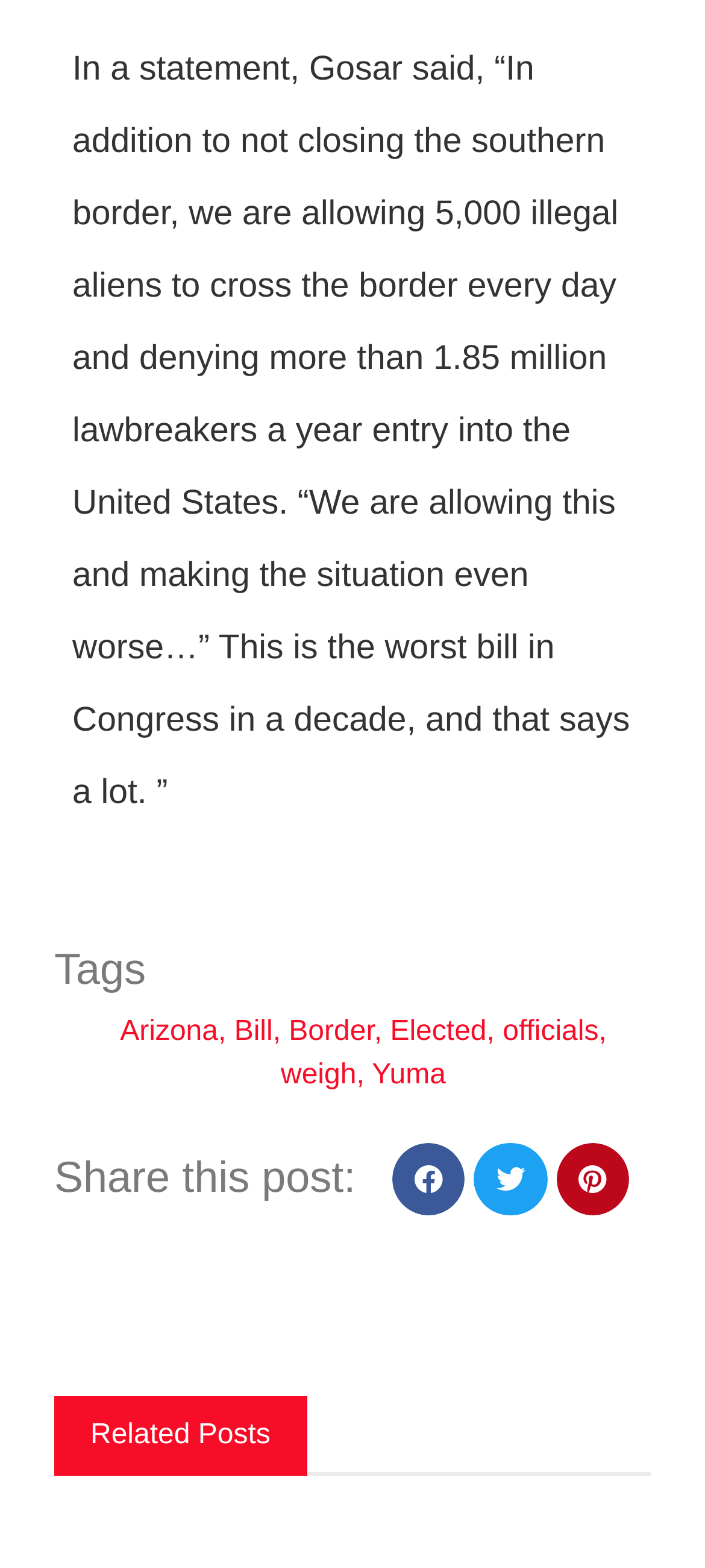Specify the bounding box coordinates of the area to click in order to execute this command: 'Discover posts about 3d printing'. The coordinates should consist of four float numbers ranging from 0 to 1, and should be formatted as [left, top, right, bottom].

None